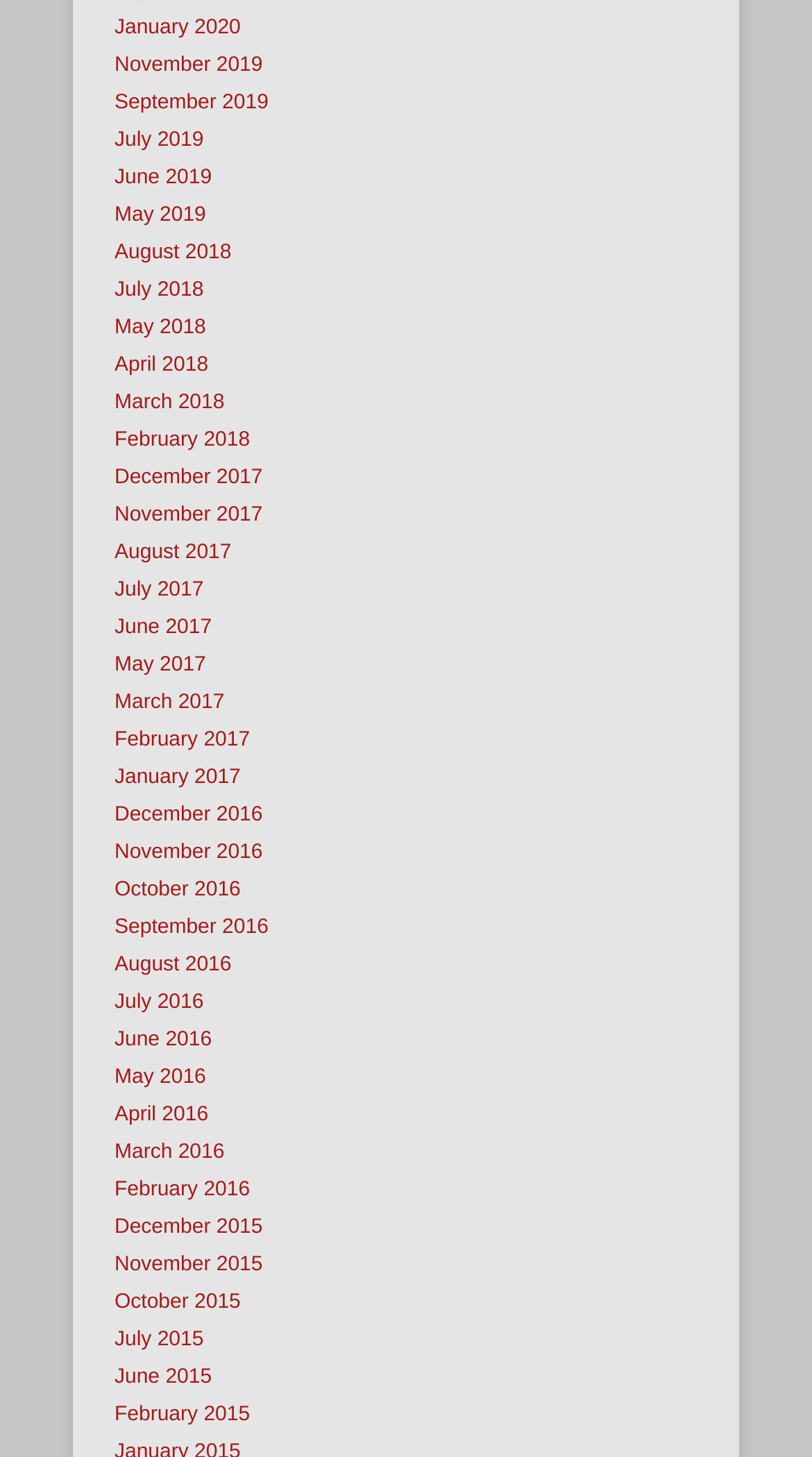Point out the bounding box coordinates of the section to click in order to follow this instruction: "View July 2019".

[0.141, 0.089, 0.251, 0.105]